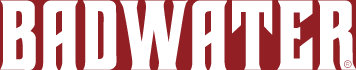Describe every aspect of the image in detail.

The image prominently features the word "BADWATER" in bold, red lettering, emphasizing the name that is associated with the challenging Badwater Ultramarathon. This ultramarathon is renowned for its extreme conditions, taking place in Death Valley, California, which is known for being one of the hottest places on earth. The logo's robust and striking design reflects the spirit of endurance and adventure inherent to the race. This specific presentation is likely tied to the 2005 Badwater Ultramarathon event, showcasing the event’s branding and its significance in the ultrarunning community.